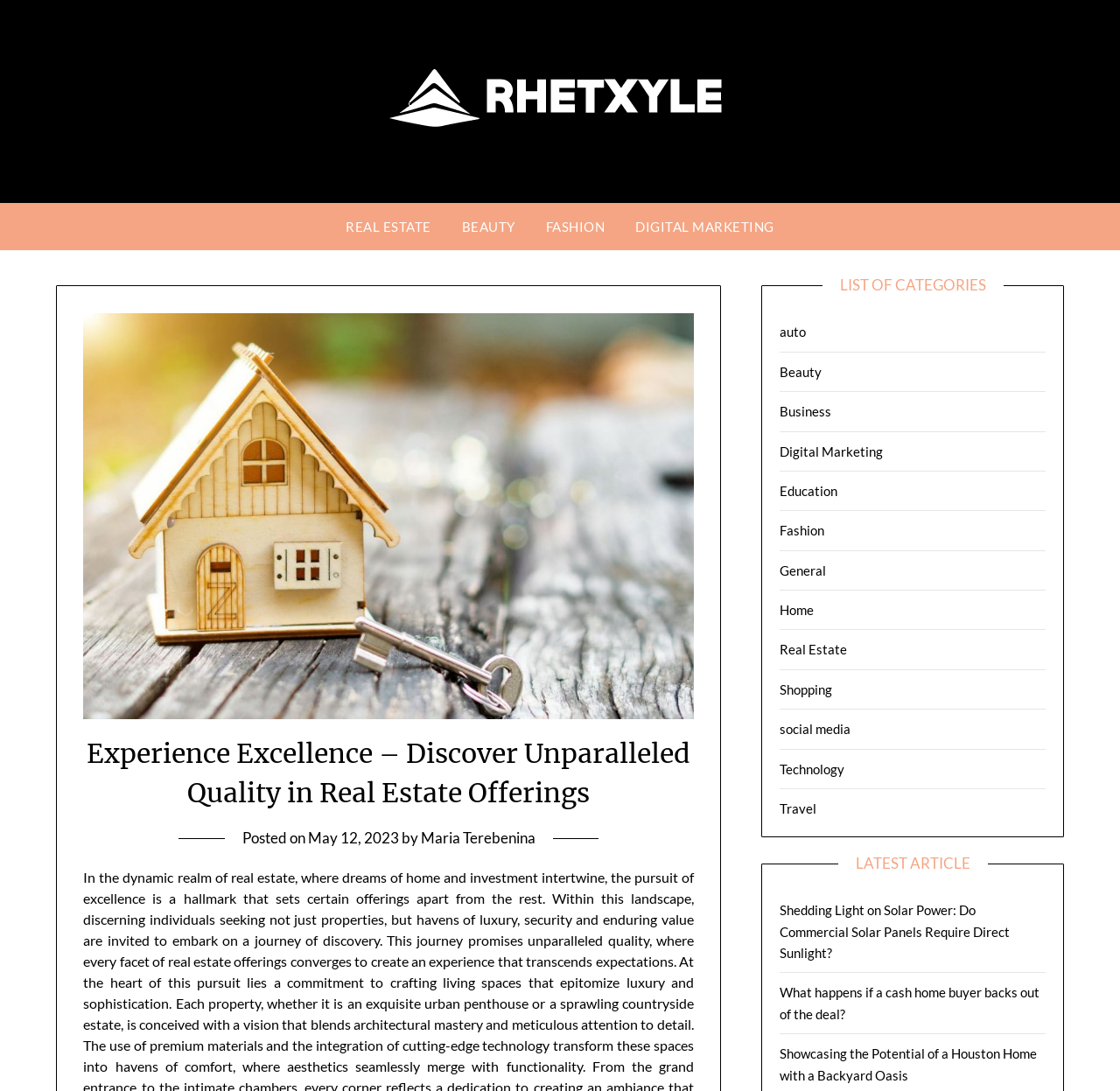Specify the bounding box coordinates of the region I need to click to perform the following instruction: "View the latest article on Shedding Light on Solar Power". The coordinates must be four float numbers in the range of 0 to 1, i.e., [left, top, right, bottom].

[0.696, 0.827, 0.902, 0.881]